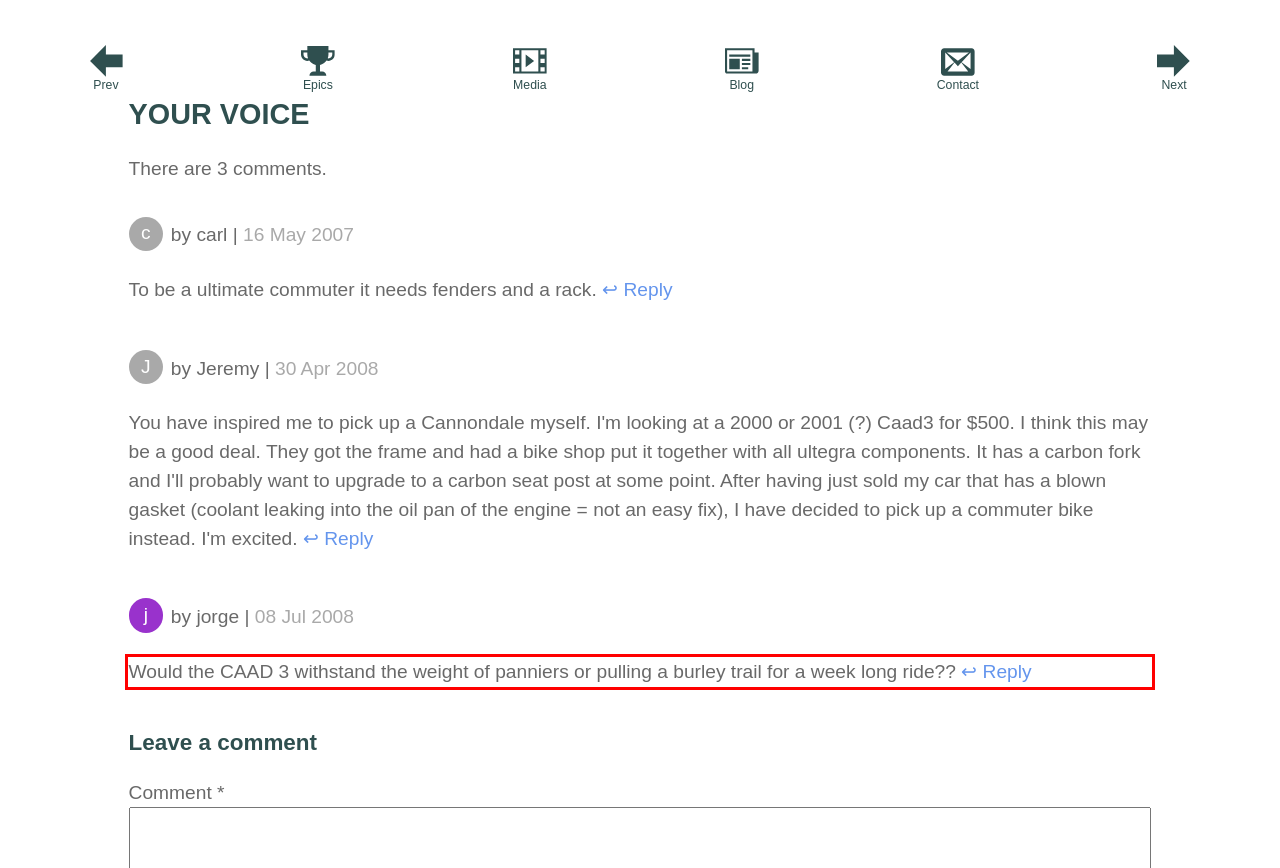Within the provided webpage screenshot, find the red rectangle bounding box and perform OCR to obtain the text content.

Would the CAAD 3 withstand the weight of panniers or pulling a burley trail for a week long ride?? ↩ Reply